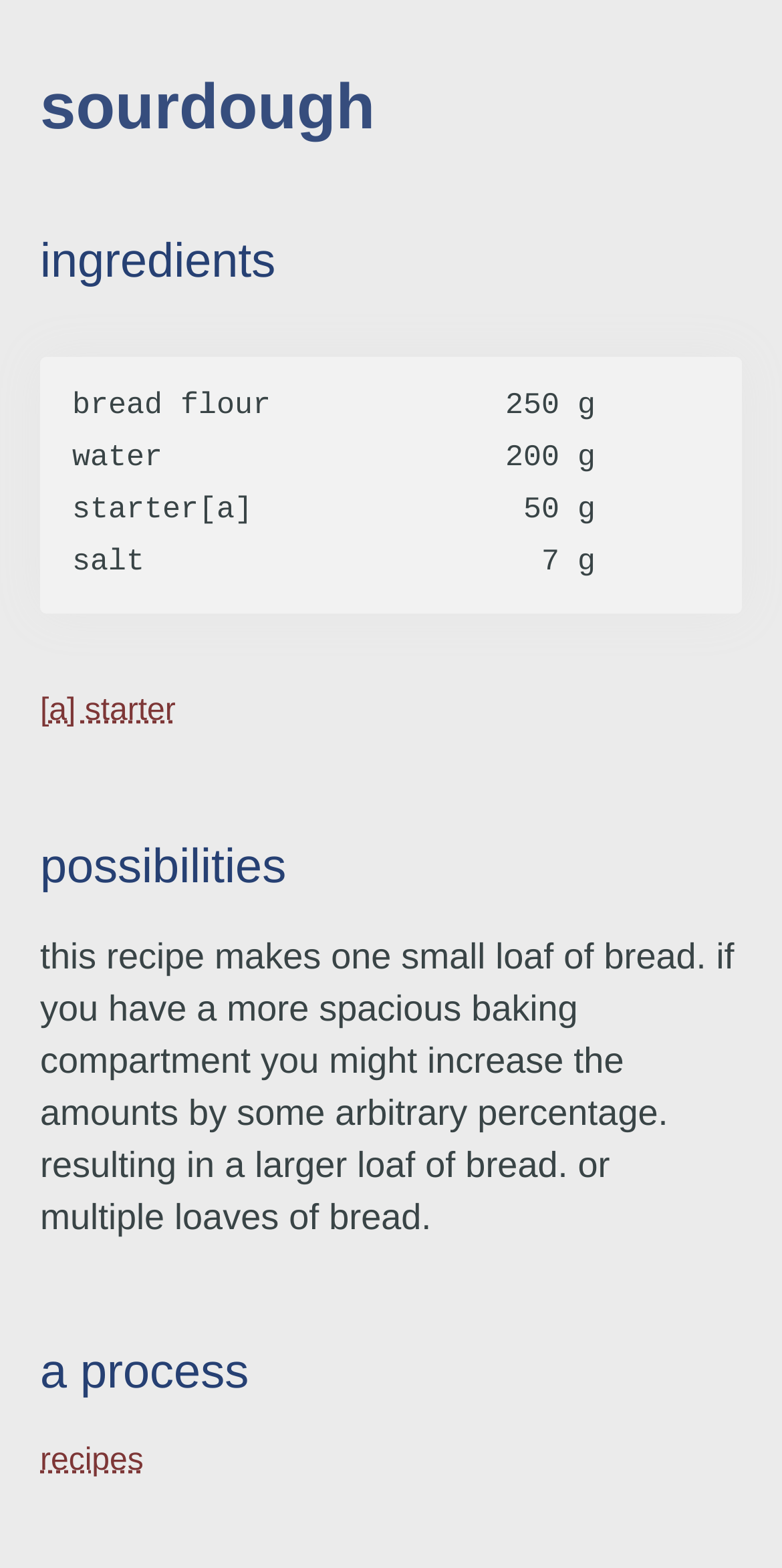Identify the bounding box for the UI element described as: "[a] starter". Ensure the coordinates are four float numbers between 0 and 1, formatted as [left, top, right, bottom].

[0.028, 0.442, 0.225, 0.464]